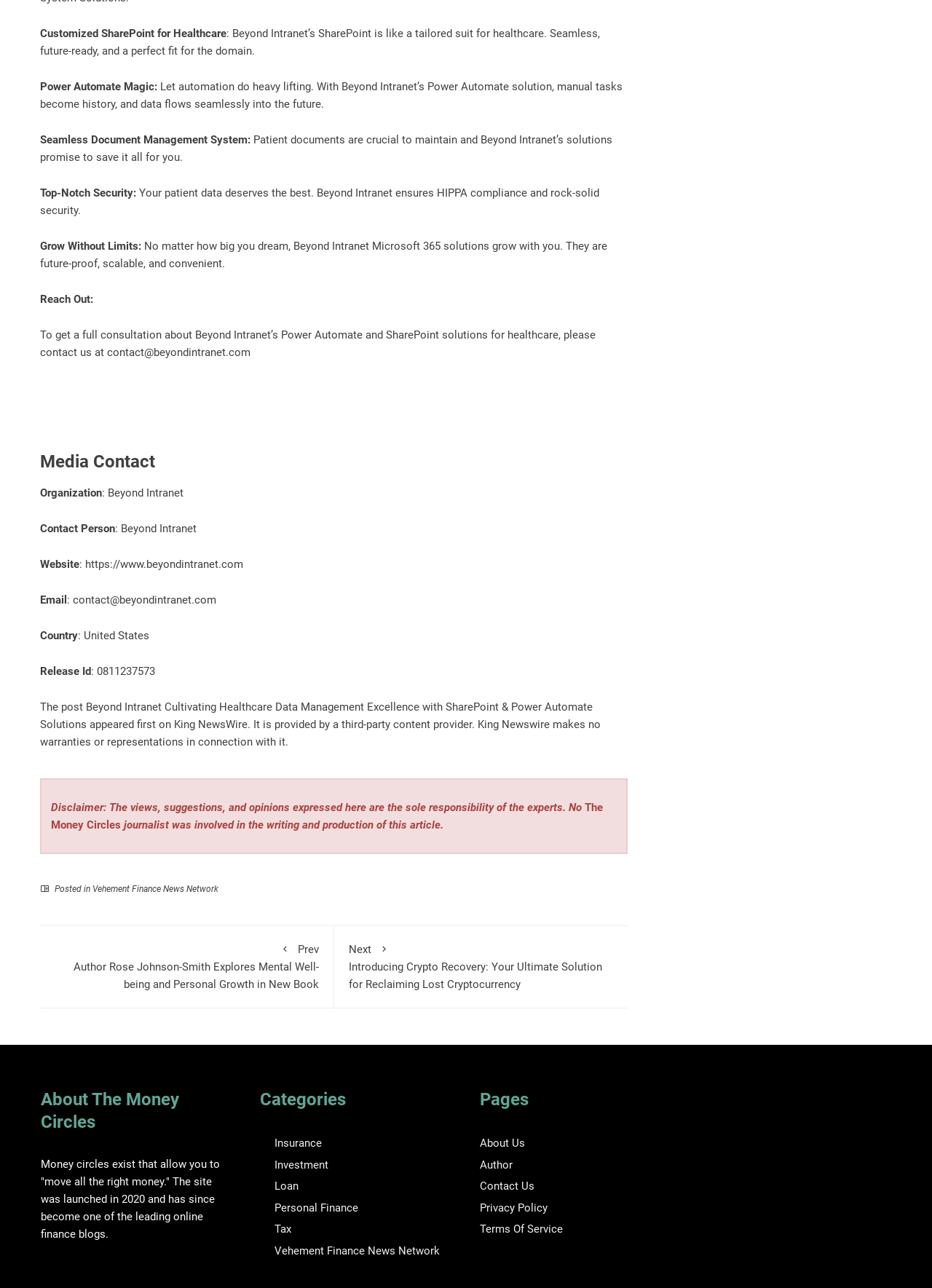Locate the bounding box coordinates of the area that needs to be clicked to fulfill the following instruction: "Click on 'Beyond Intranet’s Power Automate and SharePoint solutions for healthcare'". The coordinates should be in the format of four float numbers between 0 and 1, namely [left, top, right, bottom].

[0.209, 0.255, 0.302, 0.265]